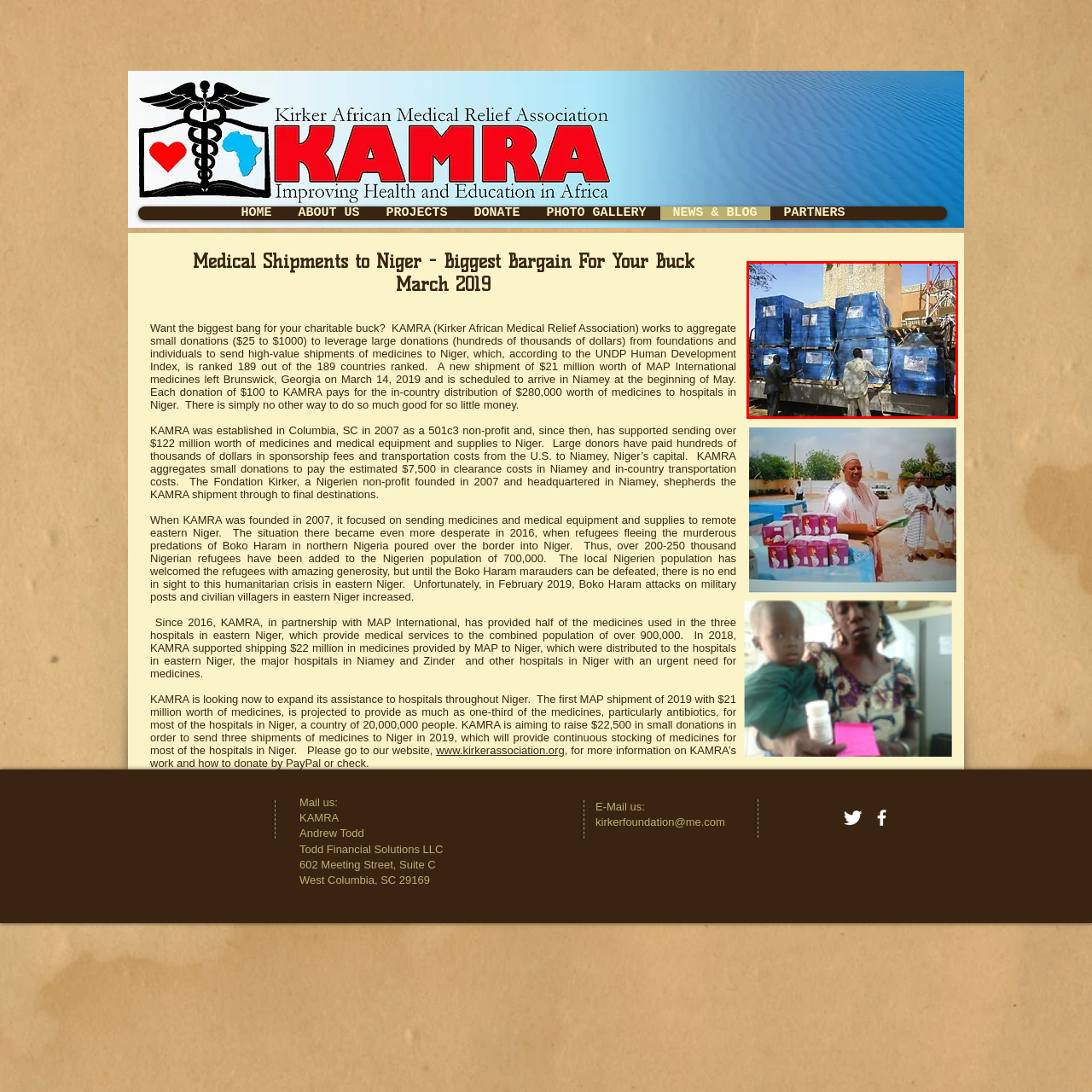Describe in detail what is depicted in the image enclosed by the red lines.

The image depicts a scene at a distribution site in Niger, where several large blue-wrapped pallets are being unloaded from a truck. This shipment likely contains essential medical supplies and medicines, reflecting the humanitarian efforts of organizations like KAMRA (Kirker African Medical Relief Association). KAMRA is known for its work in aggregating donations to send high-value medical aid to regions in need, particularly focusing on areas affected by humanitarian crises, such as the influx of refugees due to conflict. The logistical efforts displayed in the image highlight the critical nature of such aid deliveries, aimed at supporting healthcare facilities in Niger to enhance their capacity to treat local populations and displaced individuals. Sunny weather is evident, suggesting a warm climate typical of the region, reinforcing the challenging conditions under which these important tasks are executed.